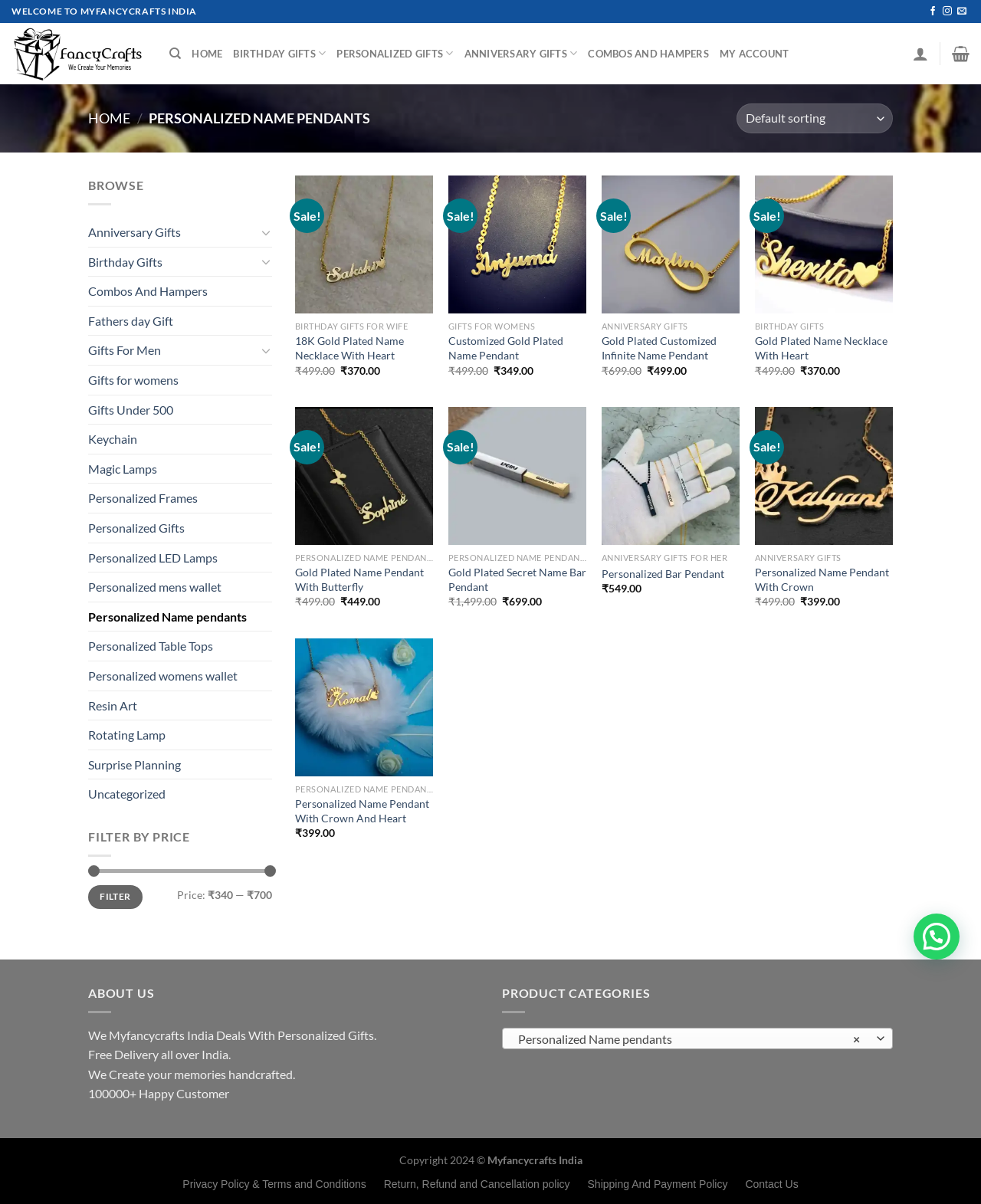Please answer the following question using a single word or phrase: 
What is the website's social media presence?

Facebook, Instagram